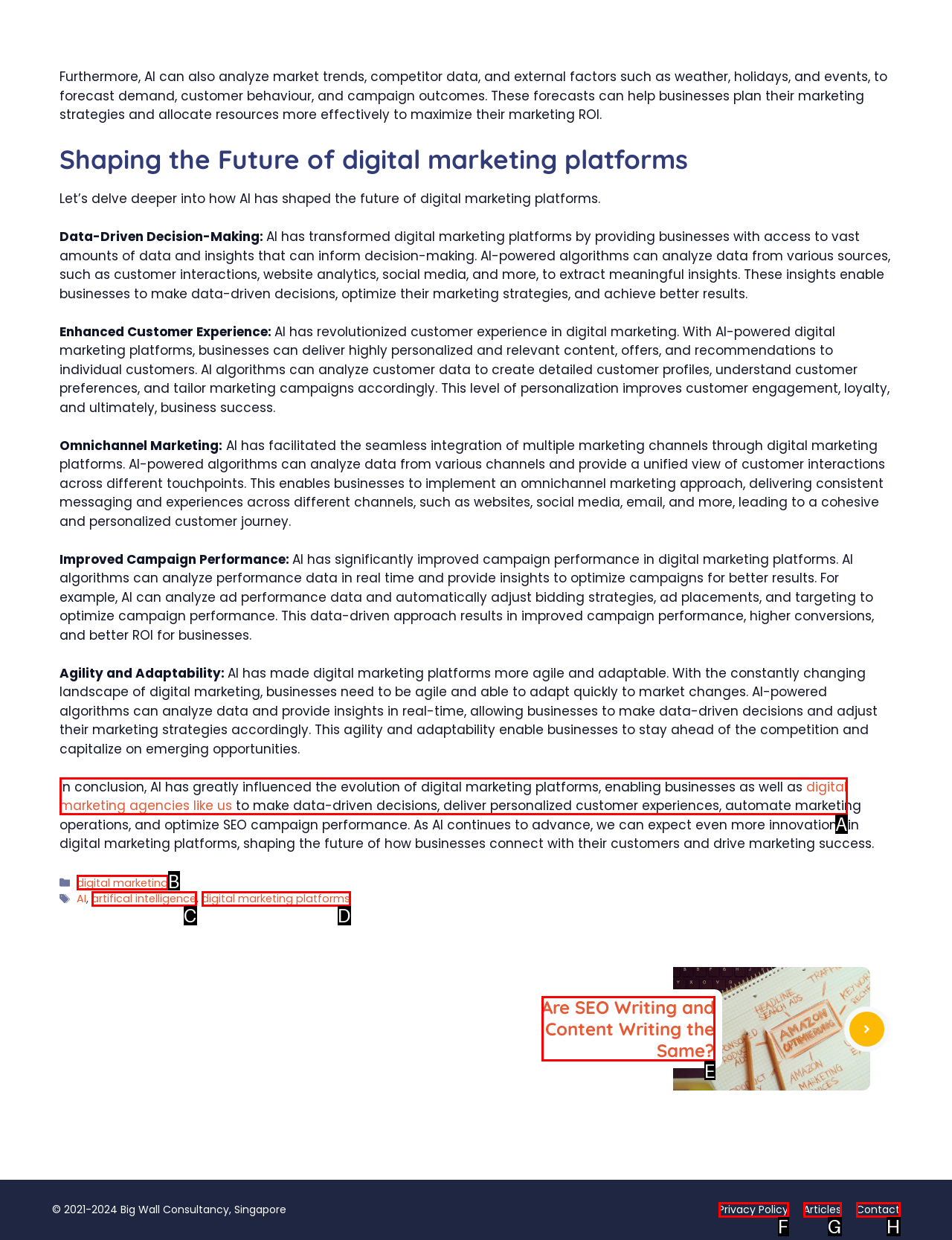Choose the HTML element that best fits the given description: artifical intelligence. Answer by stating the letter of the option.

C